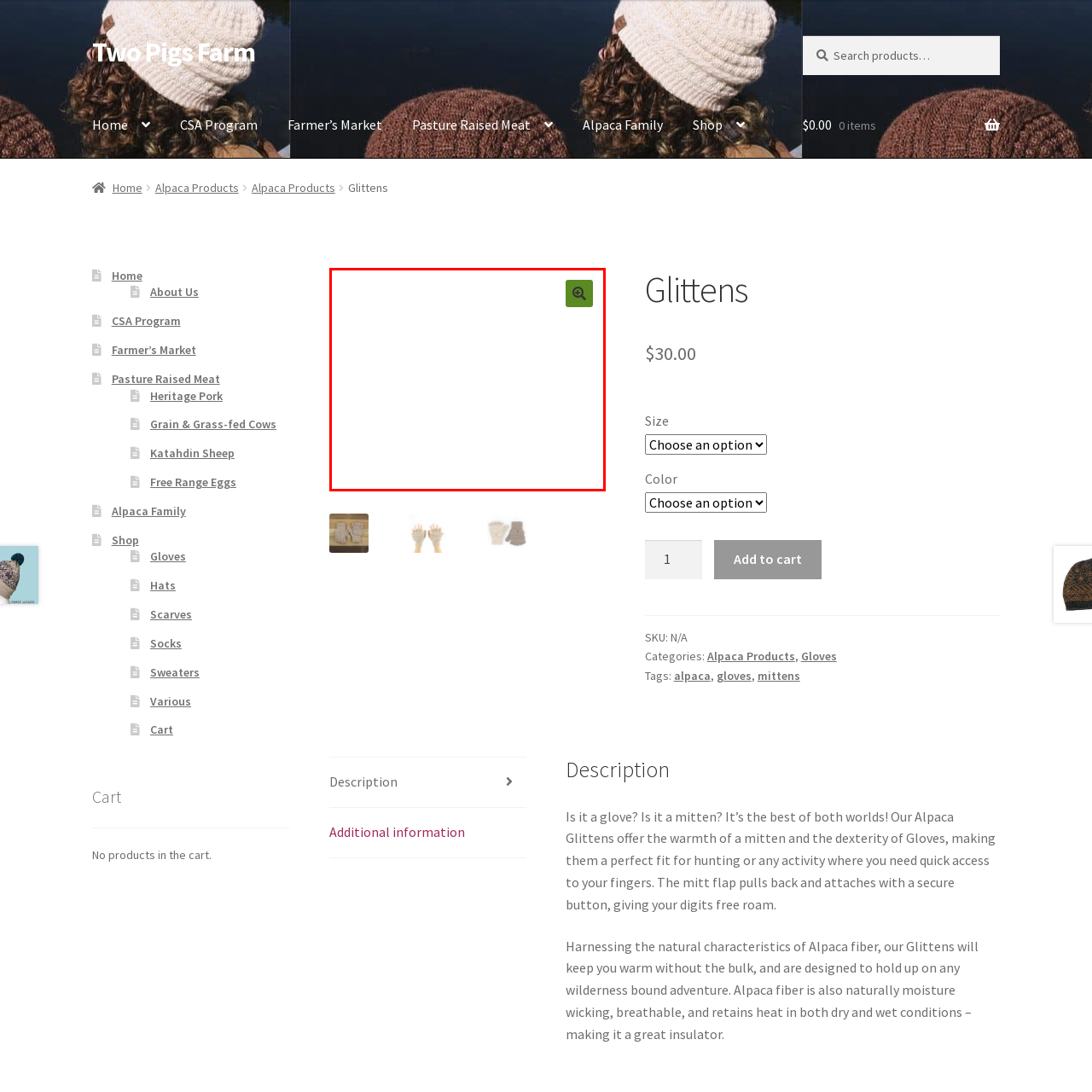Detail the contents of the image within the red outline in an elaborate manner.

The image showcases a product labeled as "Glittens," featured on the 'Two Pigs Farm' webpage. Glittens are a unique hybrid of gloves and mittens, designed to provide warmth while maintaining dexterity, making them ideal for outdoor activities. The visual presentation emphasizes their practical use, likely appealing to customers looking for functional winter wear. The product is highlighted alongside relevant descriptions and attributes, including pricing, sizing, and color options, all contributing to a comprehensive shopping experience. The layout suggests easy navigation for potential buyers to explore additional details or make a purchase.